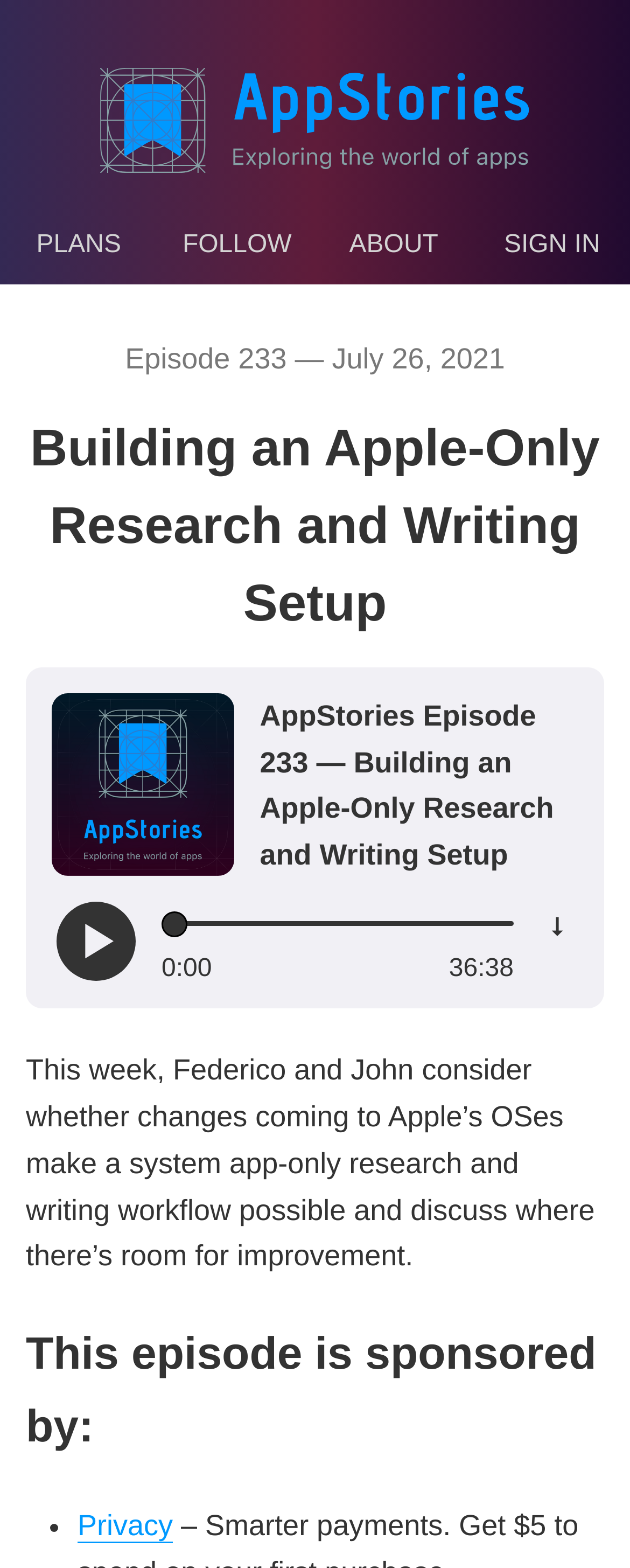Find the bounding box of the UI element described as: "About". The bounding box coordinates should be given as four float values between 0 and 1, i.e., [left, top, right, bottom].

[0.513, 0.139, 0.737, 0.174]